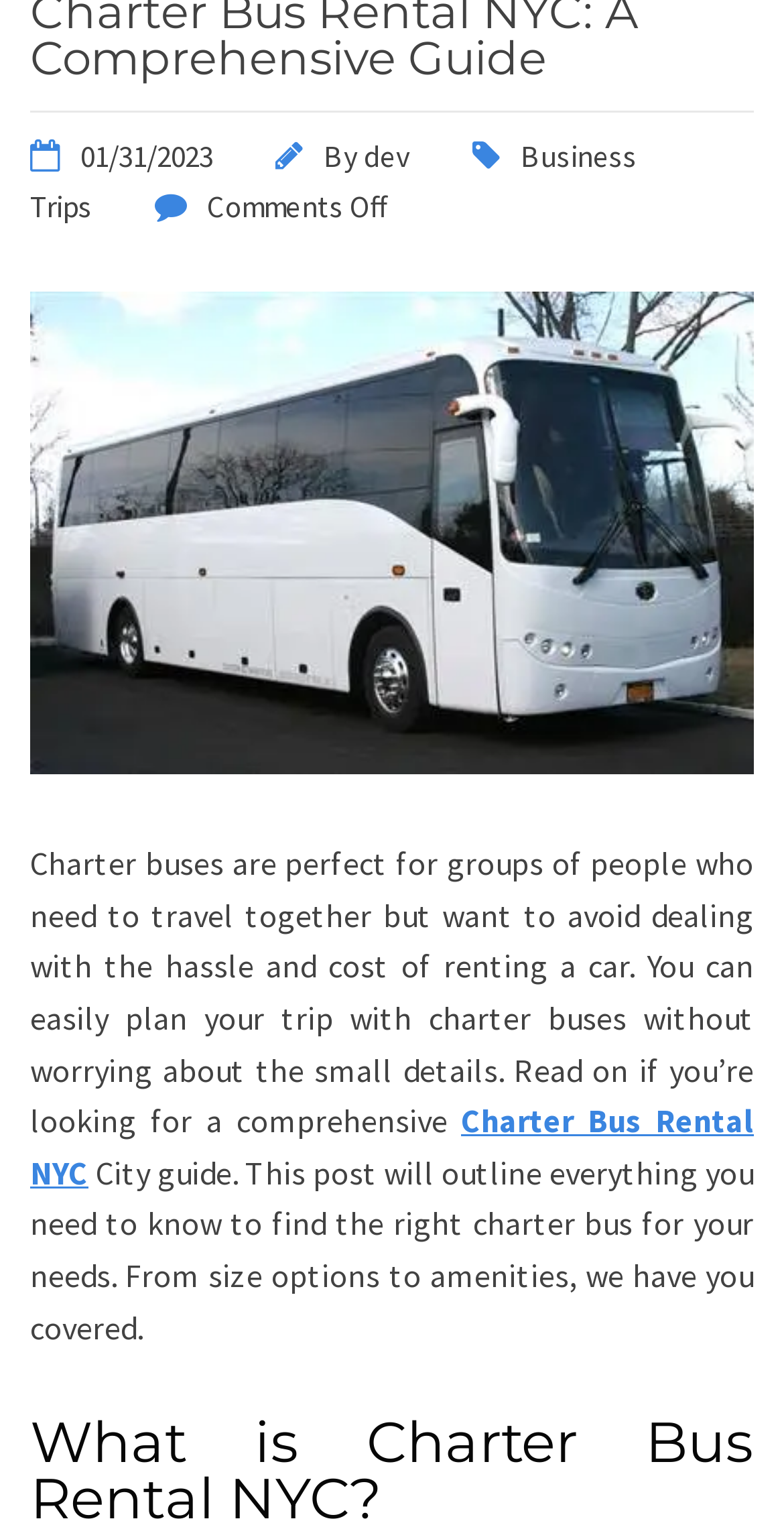Please locate the UI element described by "Charter Bus Rental NYC" and provide its bounding box coordinates.

[0.038, 0.724, 0.962, 0.784]